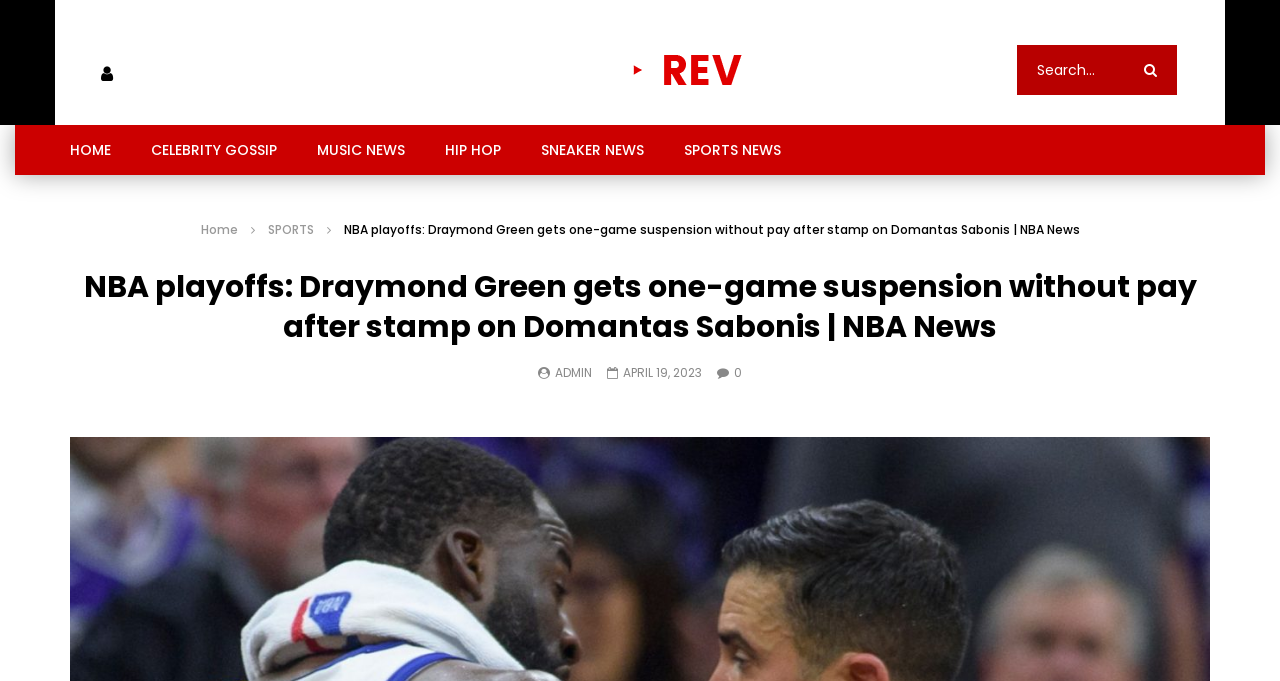Please give a short response to the question using one word or a phrase:
What is the purpose of the textbox?

Search